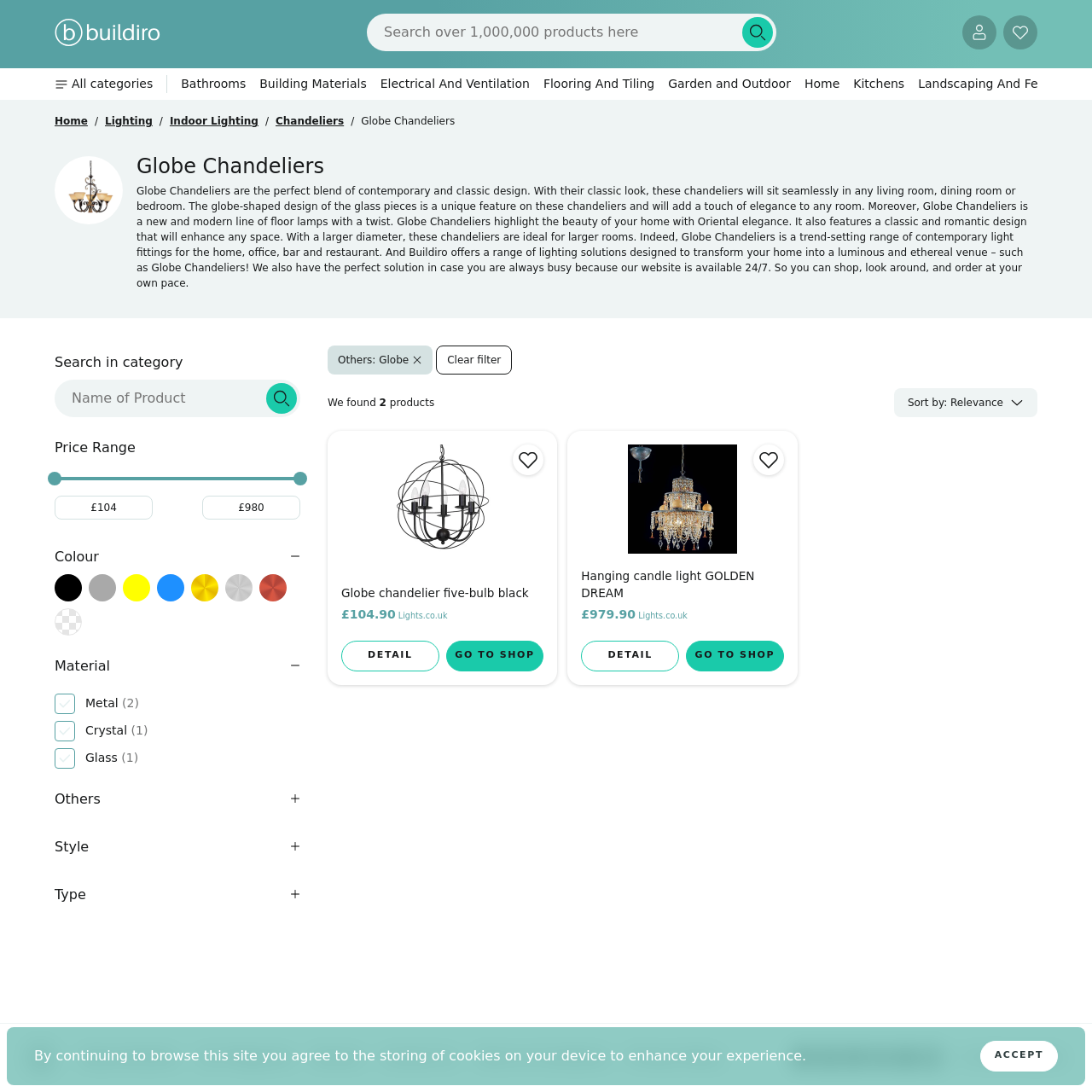Observe the image and answer the following question in detail: What is the brand of the second globe chandelier?

I looked at the details of the second globe chandelier, but I couldn't find any information about its brand. The webpage only provides information about the price and a brief description of the product.